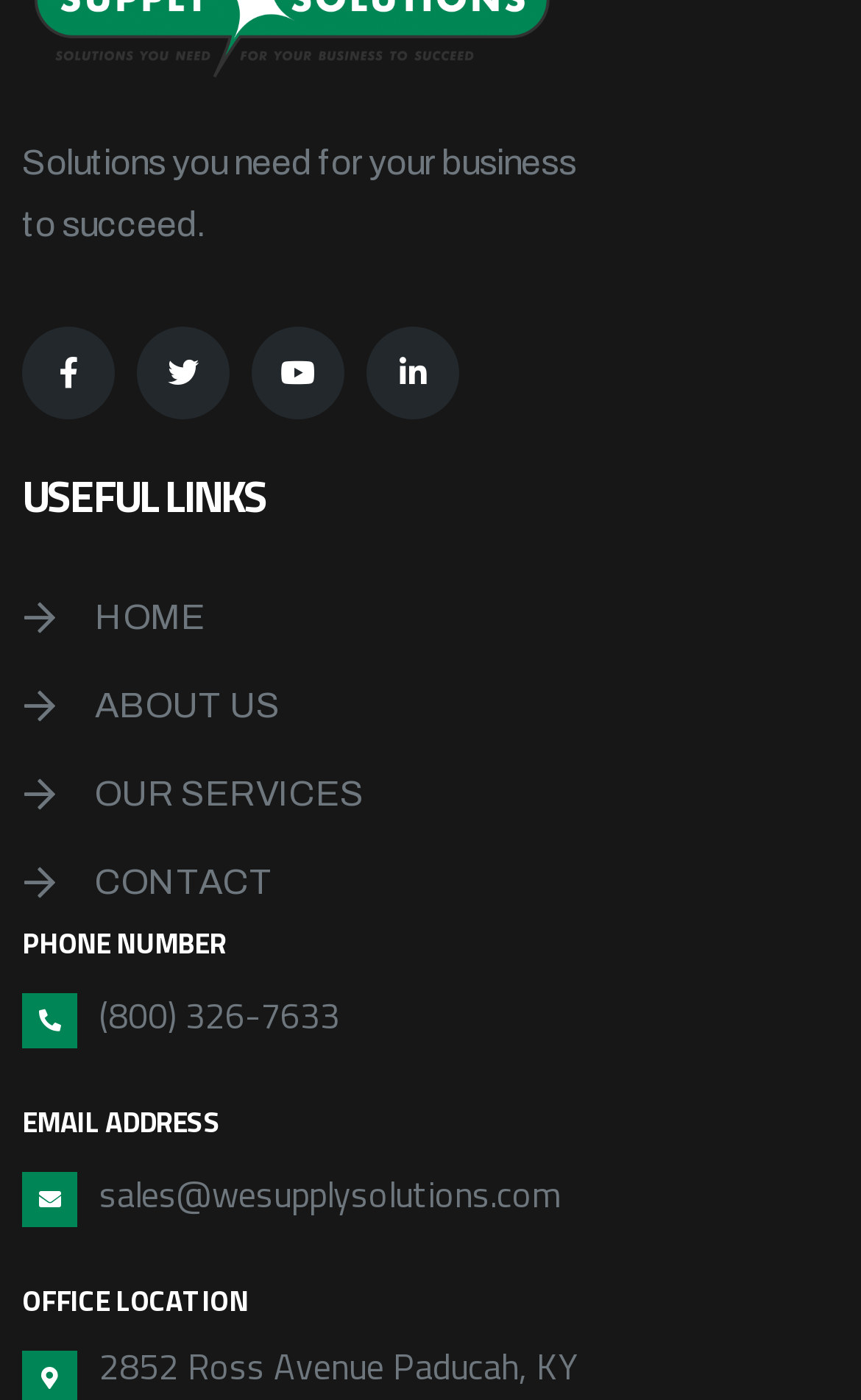Indicate the bounding box coordinates of the clickable region to achieve the following instruction: "go to home page."

[0.028, 0.423, 0.972, 0.46]